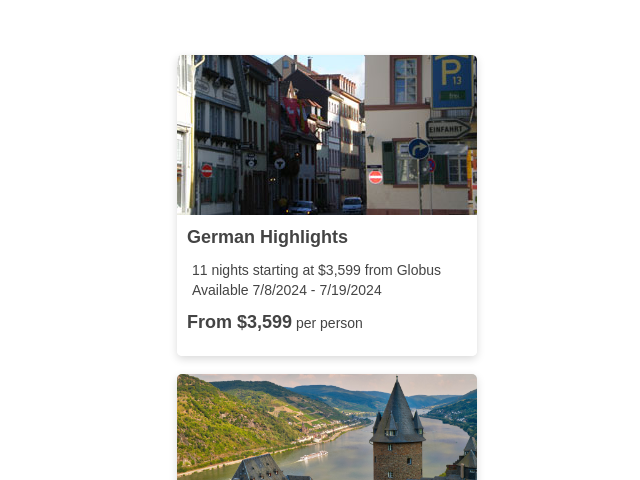Explain the scene depicted in the image, including all details.

This image features a captivating scene capturing the essence of German highlights, showcasing charming streets that reflect the historical and architectural beauty of Germany. The overlay text provides enticing details about a travel package: "German Highlights," offering an 11-night experience starting at $3,599 with Globus. The specified availability for this journey is from July 8 to July 19, 2024, inviting travelers to explore the rich culture and stunning landscapes of Germany. The package includes a price reference of "From $3,599 per person," making this an appealing option for those looking to immerse themselves in a German adventure.